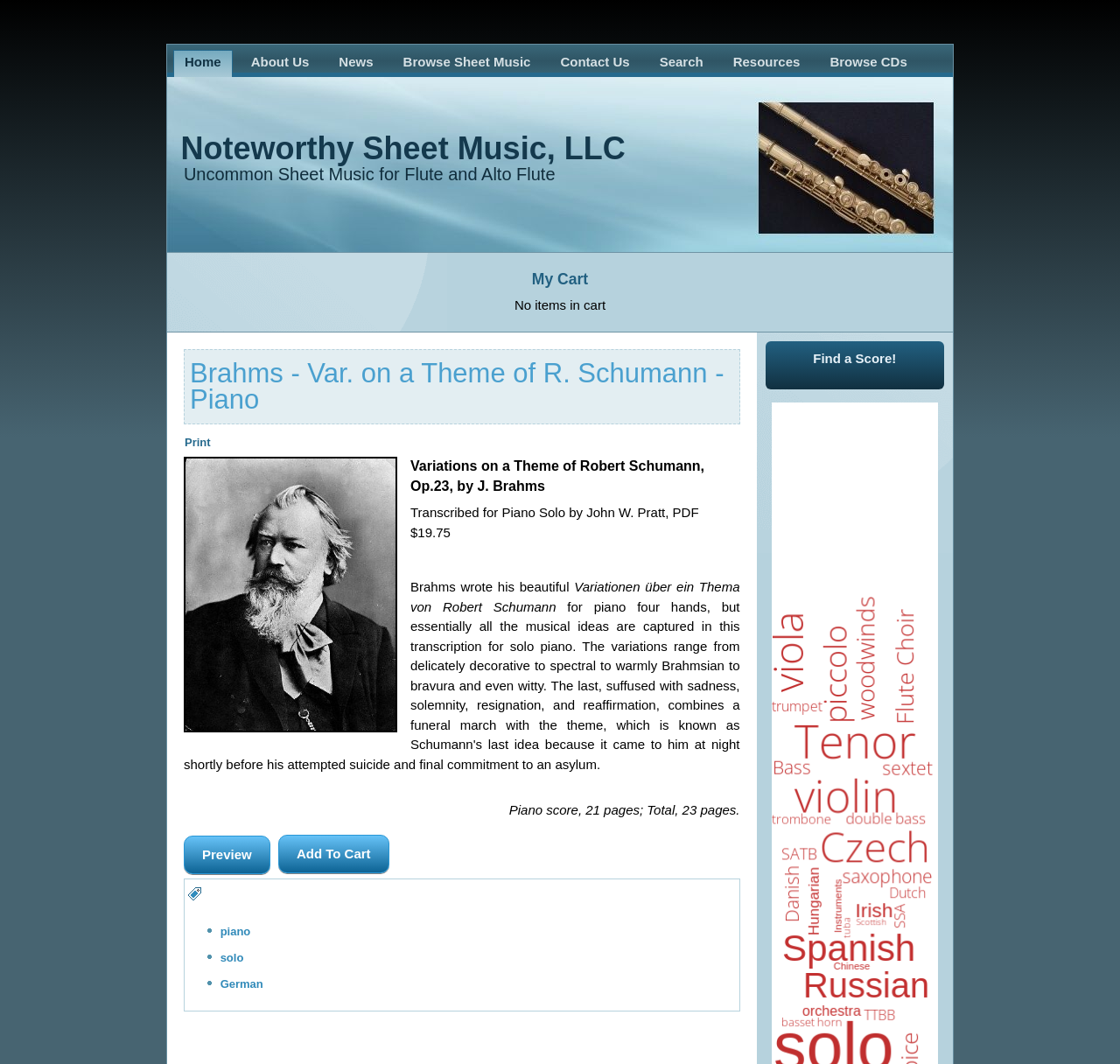Identify the bounding box coordinates of the element that should be clicked to fulfill this task: "preview the piano score". The coordinates should be provided as four float numbers between 0 and 1, i.e., [left, top, right, bottom].

[0.164, 0.785, 0.241, 0.822]